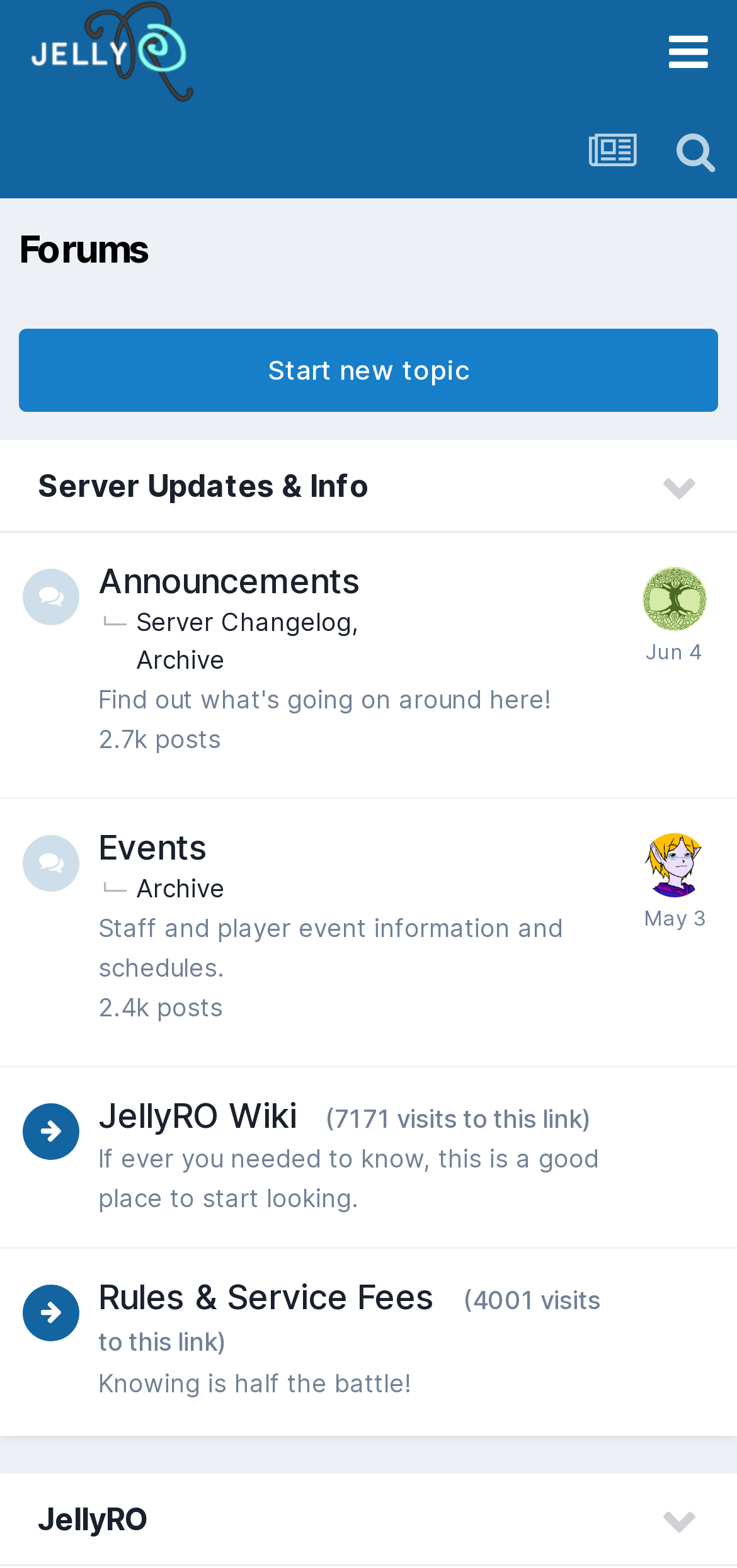How many posts are in the 'Server Updates & Info' section?
Utilize the information in the image to give a detailed answer to the question.

In the 'Server Updates & Info' section, there is a description list with a term that says '2.7k' which indicates the number of posts in that section.